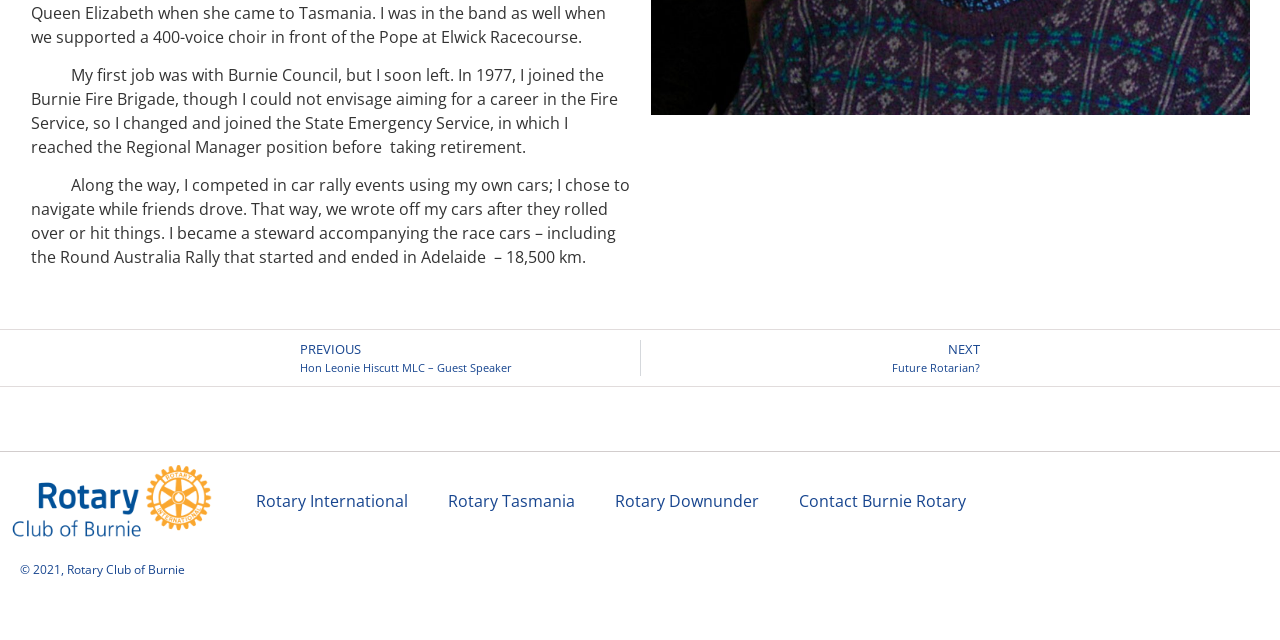Determine the bounding box for the UI element that matches this description: "Rotary Tasmania".

[0.335, 0.747, 0.465, 0.819]